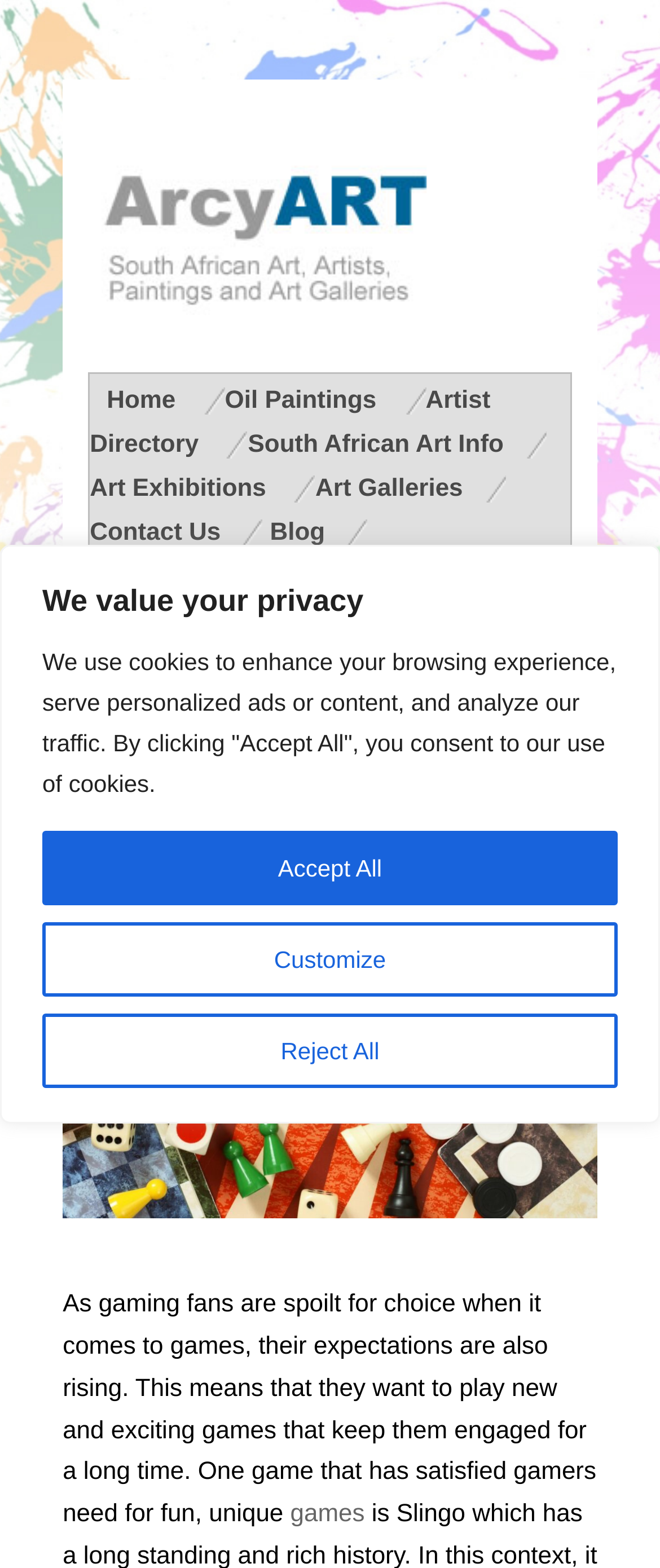How many images are on the webpage?
Can you give a detailed and elaborate answer to the question?

There are two image elements on the webpage, one with the label 'Image3' and another without a label, which suggests that there are two images on the webpage.